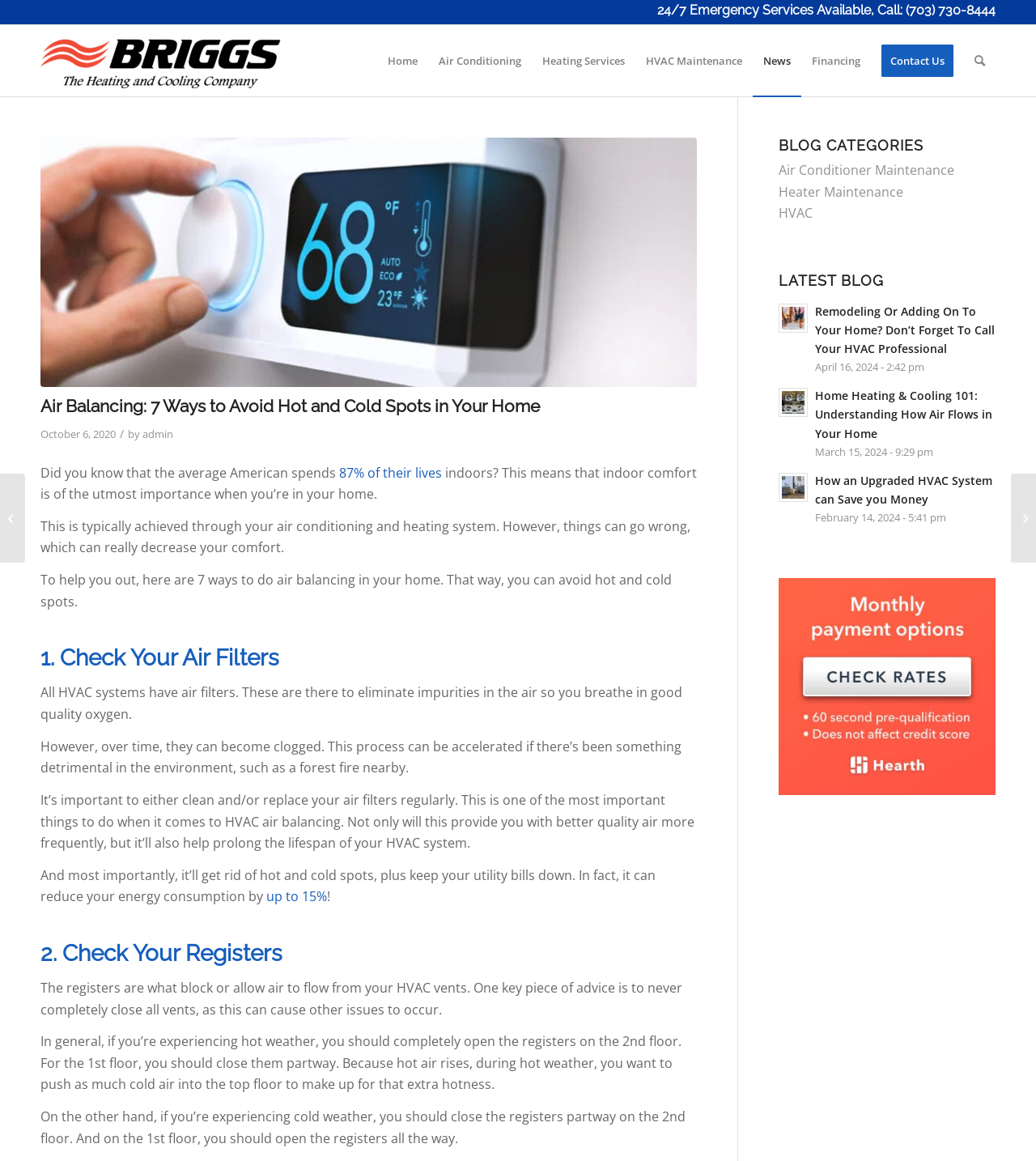Using the description "HVAC Maintenance", predict the bounding box of the relevant HTML element.

[0.613, 0.022, 0.727, 0.083]